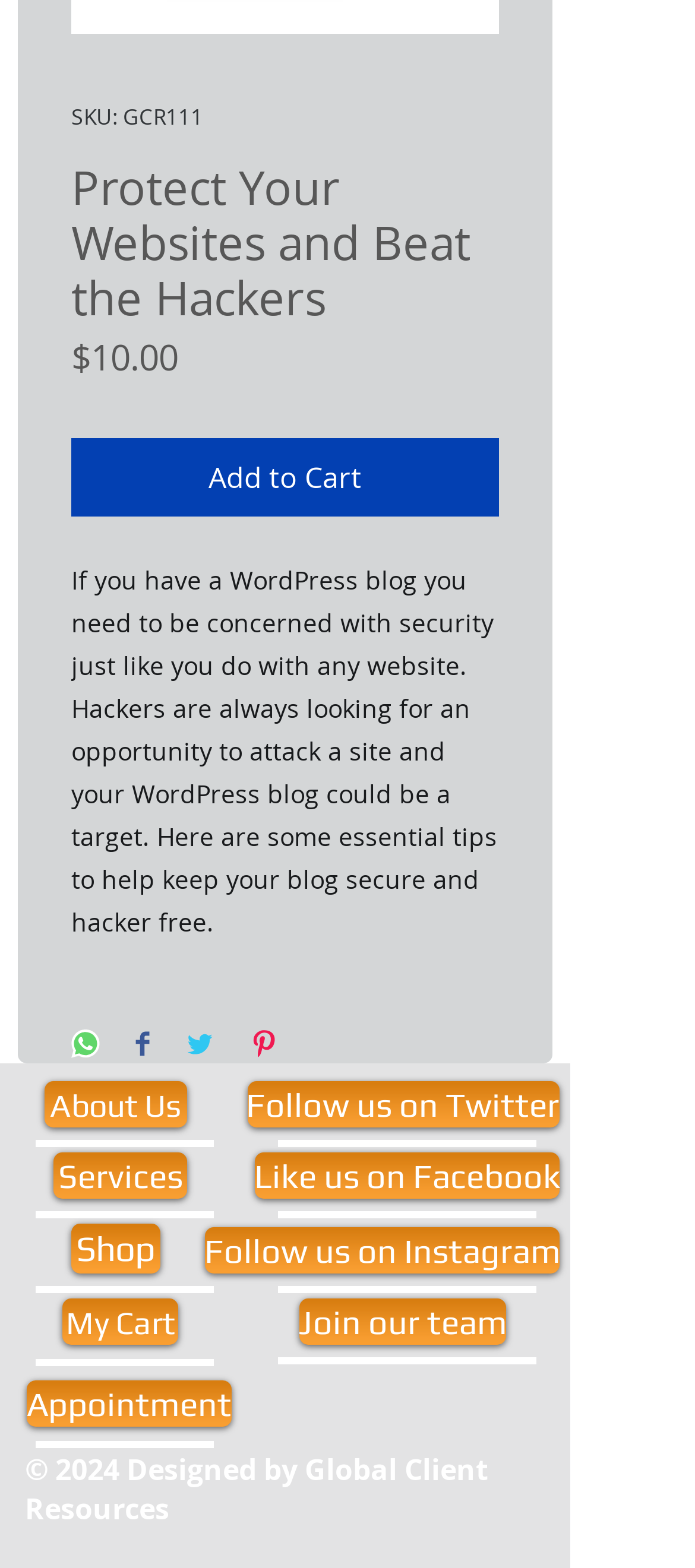Respond to the following query with just one word or a short phrase: 
What is the copyright information at the bottom of the page?

2024 Designed by Global Client Resources